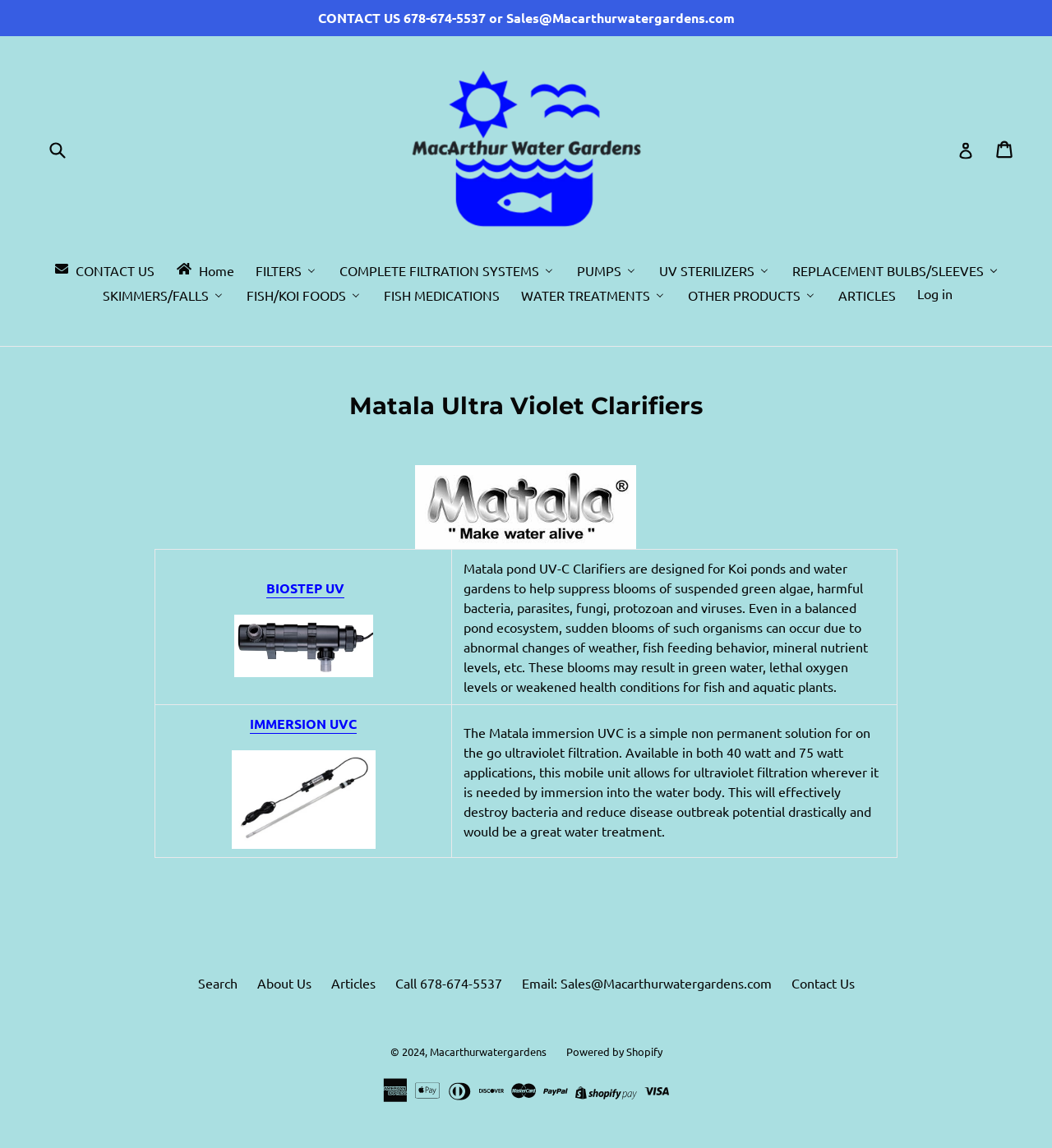Reply to the question with a single word or phrase:
What is the phone number to contact the website?

678-674-5537